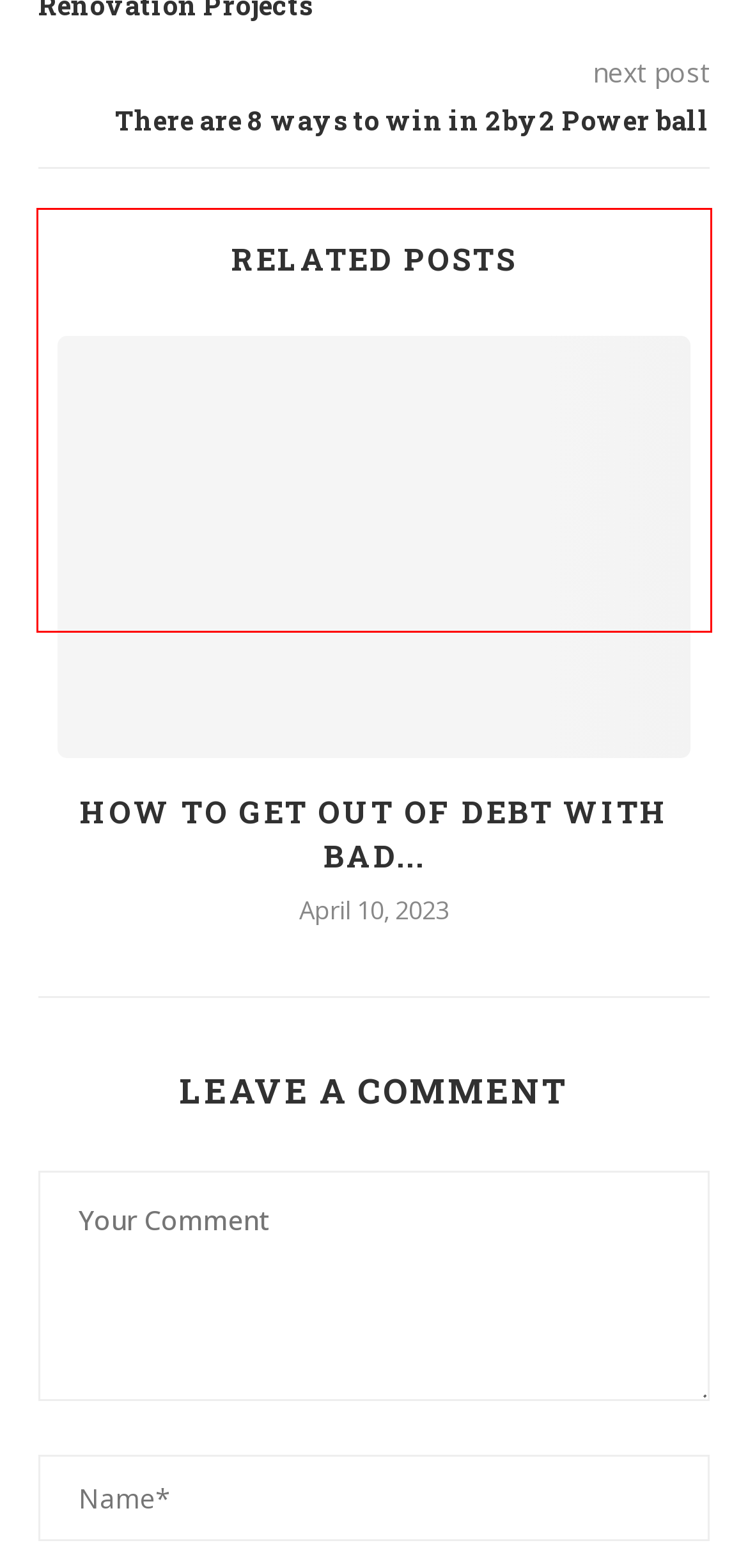Review the webpage screenshot provided, and perform OCR to extract the text from the red bounding box.

Most gold individual retirement account companies offer excellent service. While some gold individual retirement account companies receive customer complaints, the overall satisfaction rating of these companies is usually very high. Moreover, the companies that do receive complaints generally respond to them promptly and provide excellent service.